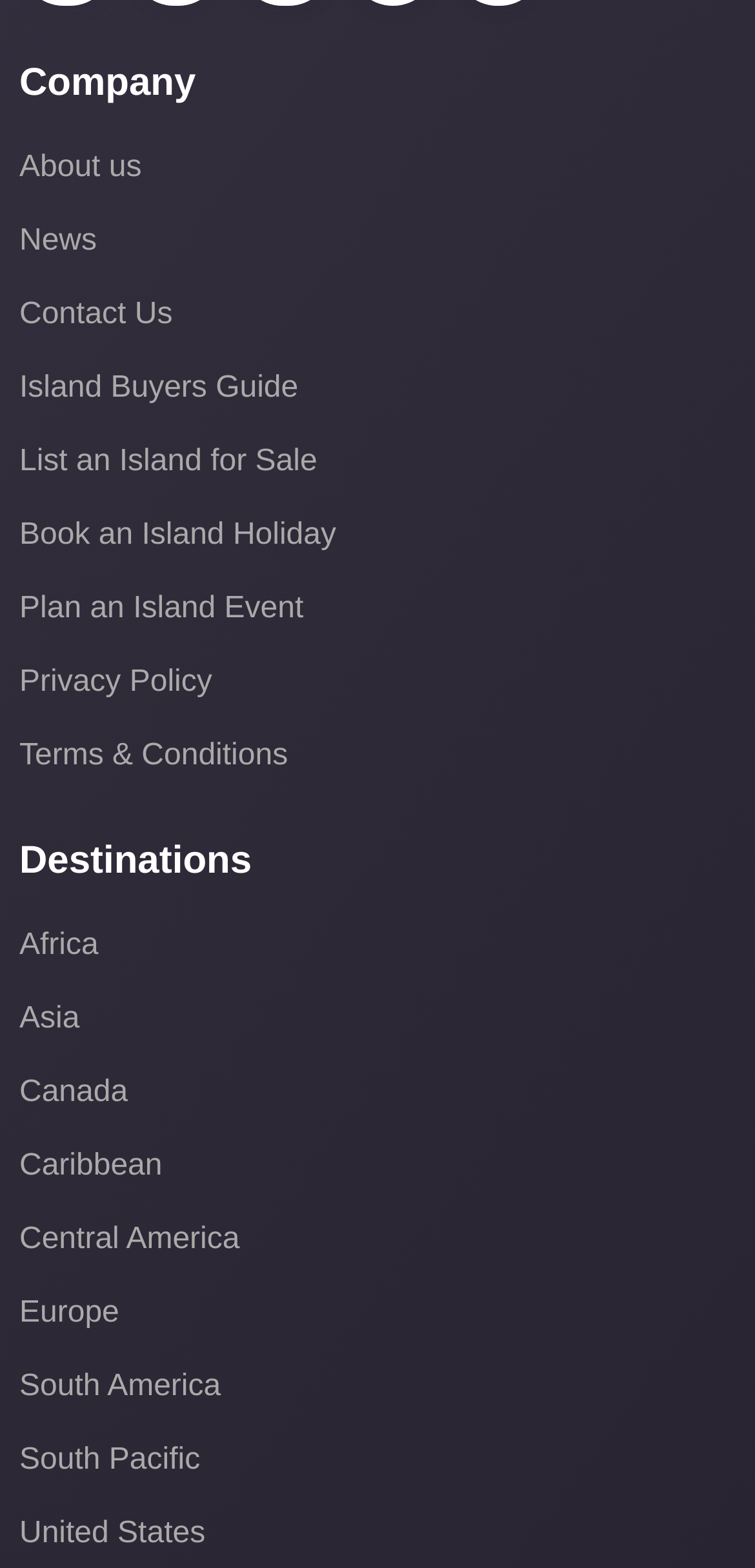Please give a short response to the question using one word or a phrase:
What is the first link in the Company section?

About us